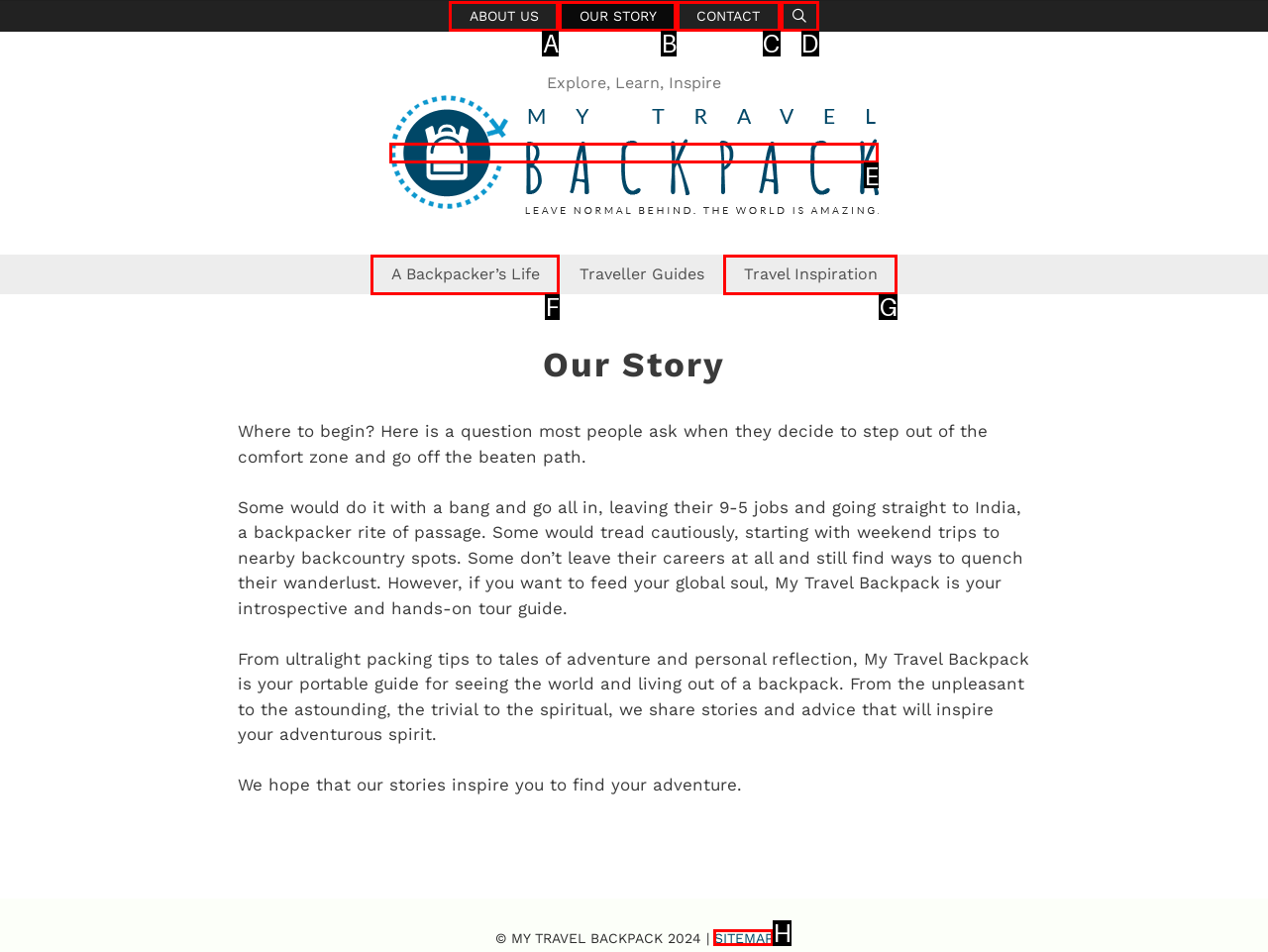Identify the HTML element that matches the description: A Backpacker’s Life. Provide the letter of the correct option from the choices.

F